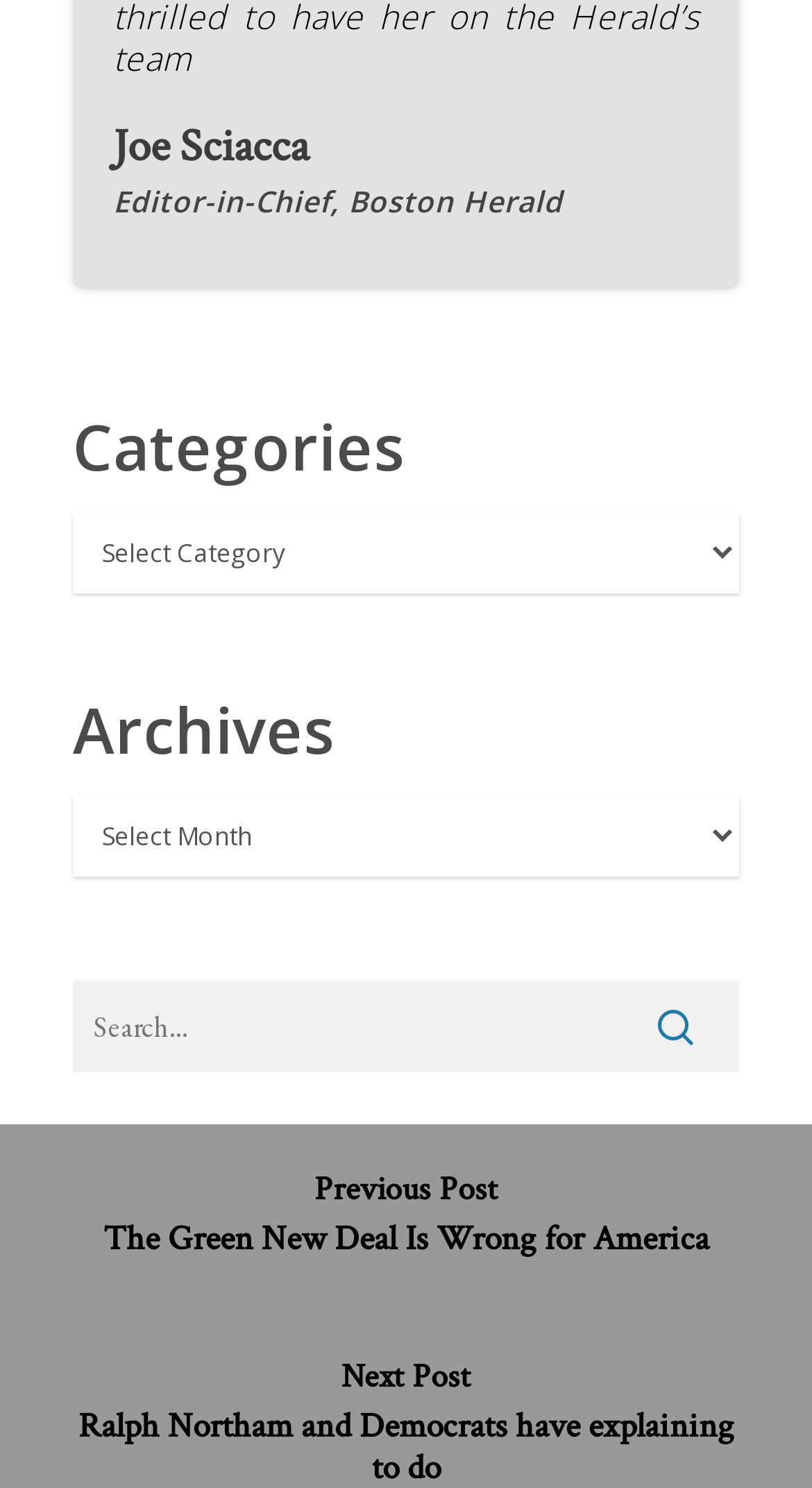Who is the Editor-in-Chief of Boston Herald?
Look at the webpage screenshot and answer the question with a detailed explanation.

The webpage has a heading element with the text 'Joe Sciacca' followed by another heading element with the text 'Editor-in-Chief, Boston Herald'. This suggests that Joe Sciacca is the Editor-in-Chief of Boston Herald.